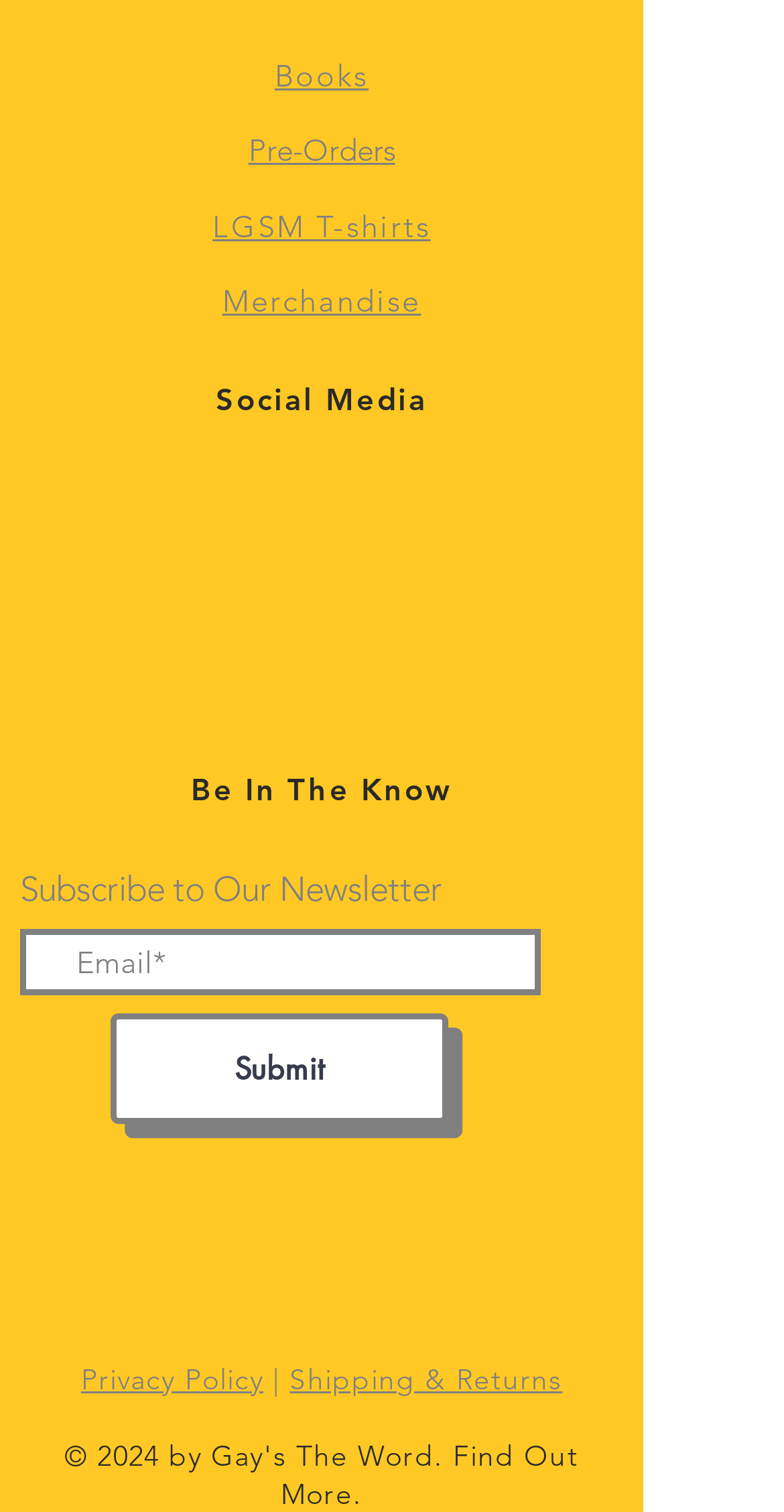Please provide the bounding box coordinates for the element that needs to be clicked to perform the following instruction: "Click on Books". The coordinates should be given as four float numbers between 0 and 1, i.e., [left, top, right, bottom].

[0.35, 0.037, 0.47, 0.062]